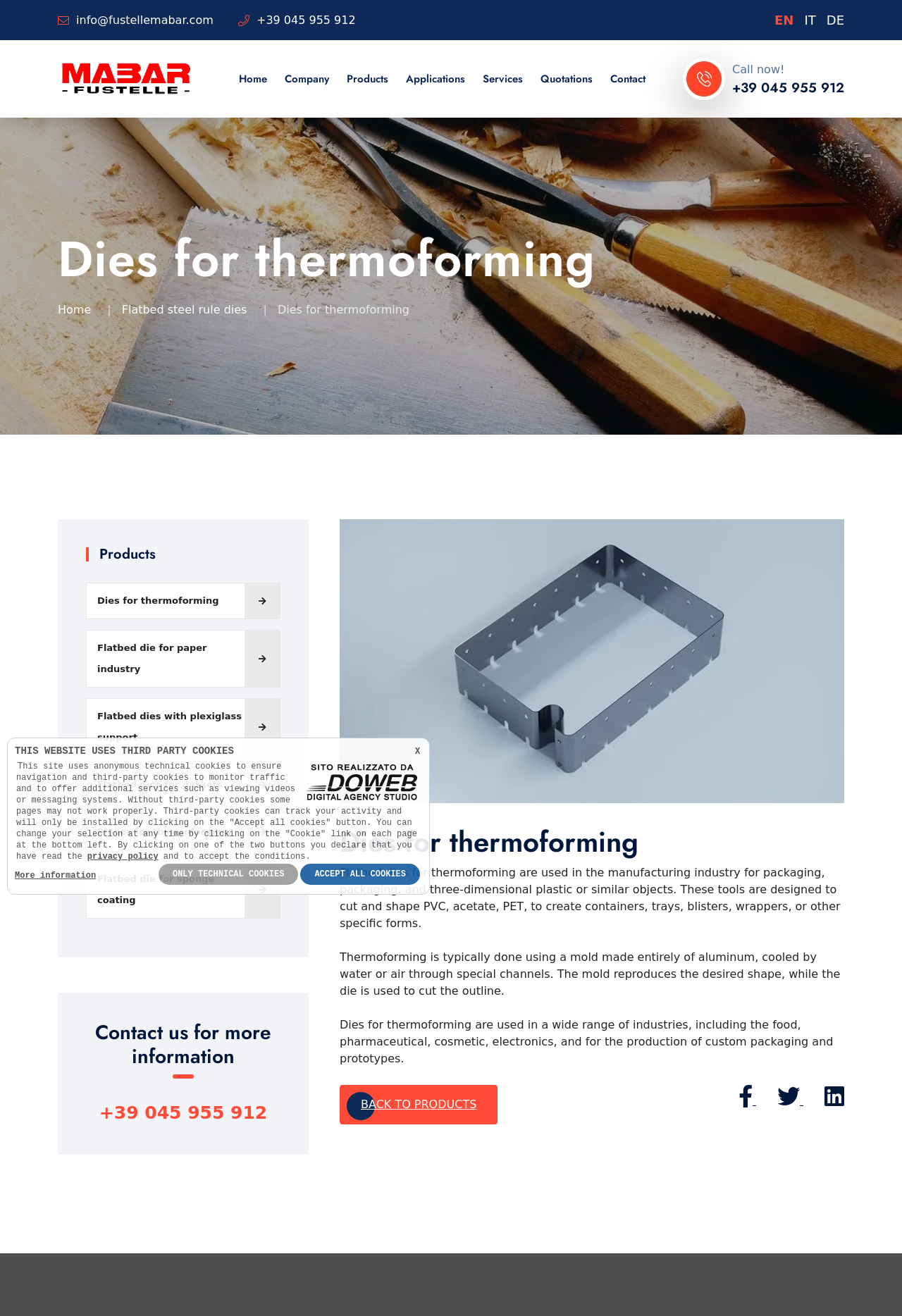Determine the webpage's heading and output its text content.

Dies for thermoforming